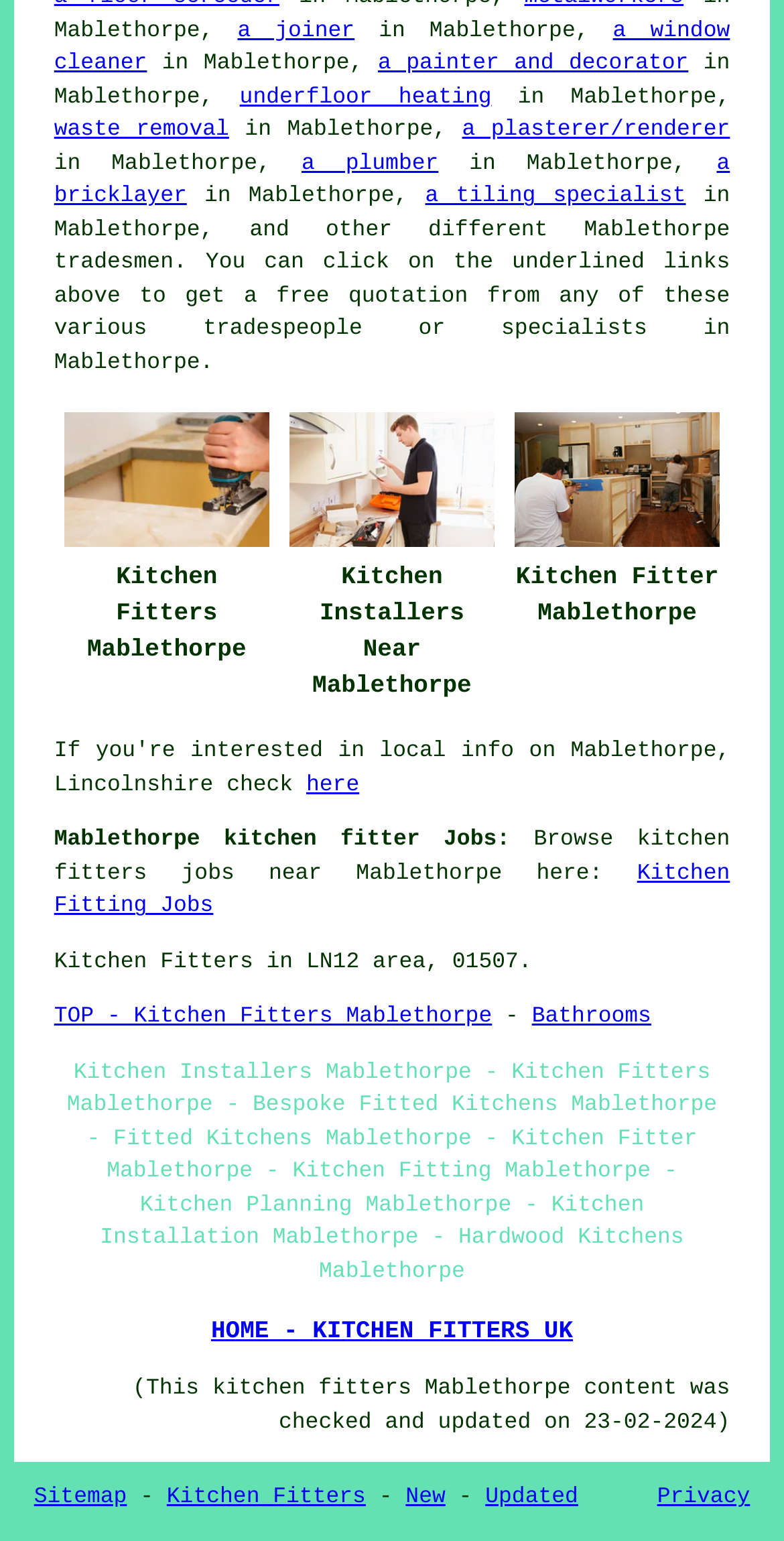When was the webpage content last updated? Using the information from the screenshot, answer with a single word or phrase.

23-02-2024